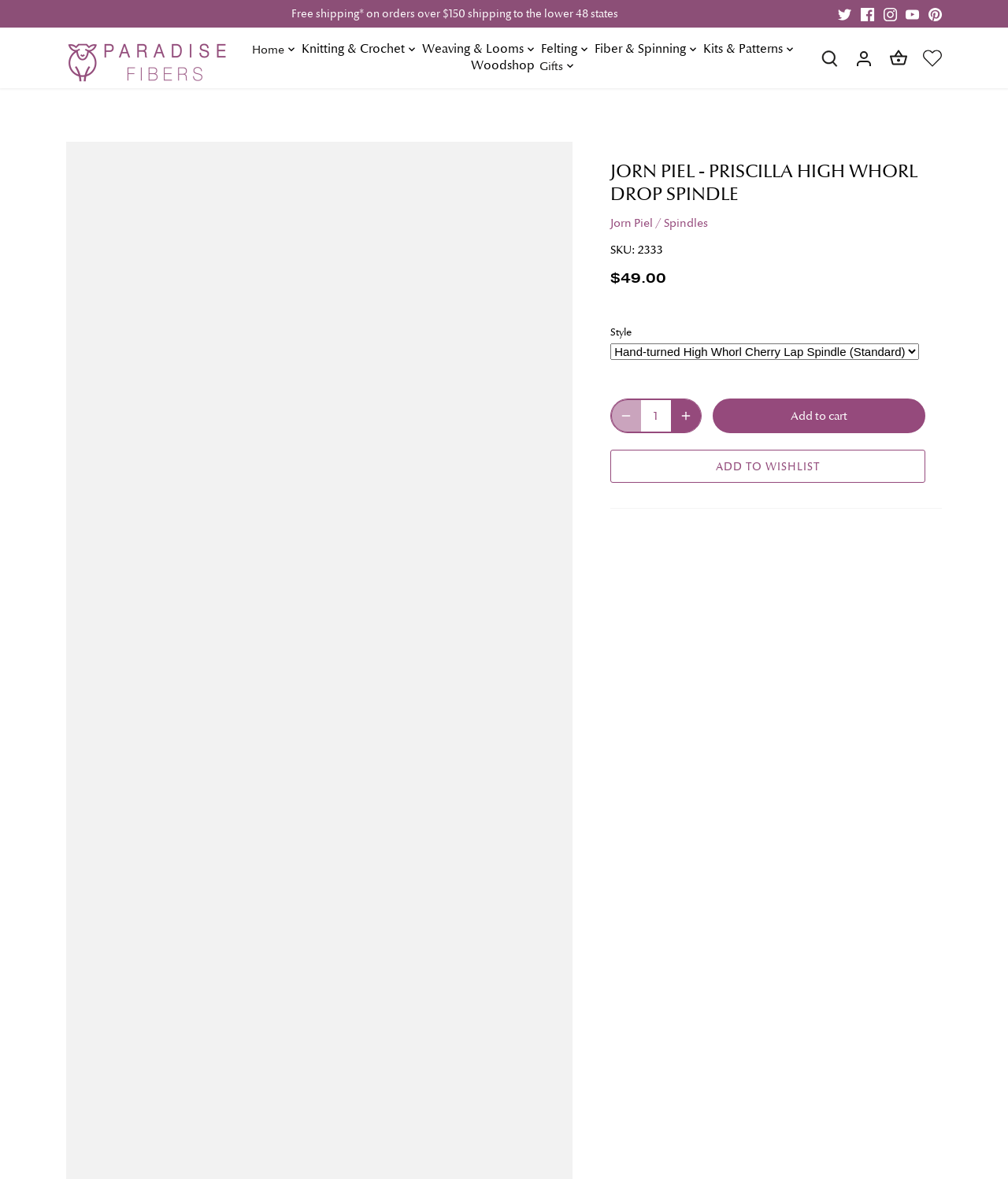Determine and generate the text content of the webpage's headline.

JORN PIEL - PRISCILLA HIGH WHORL DROP SPINDLE